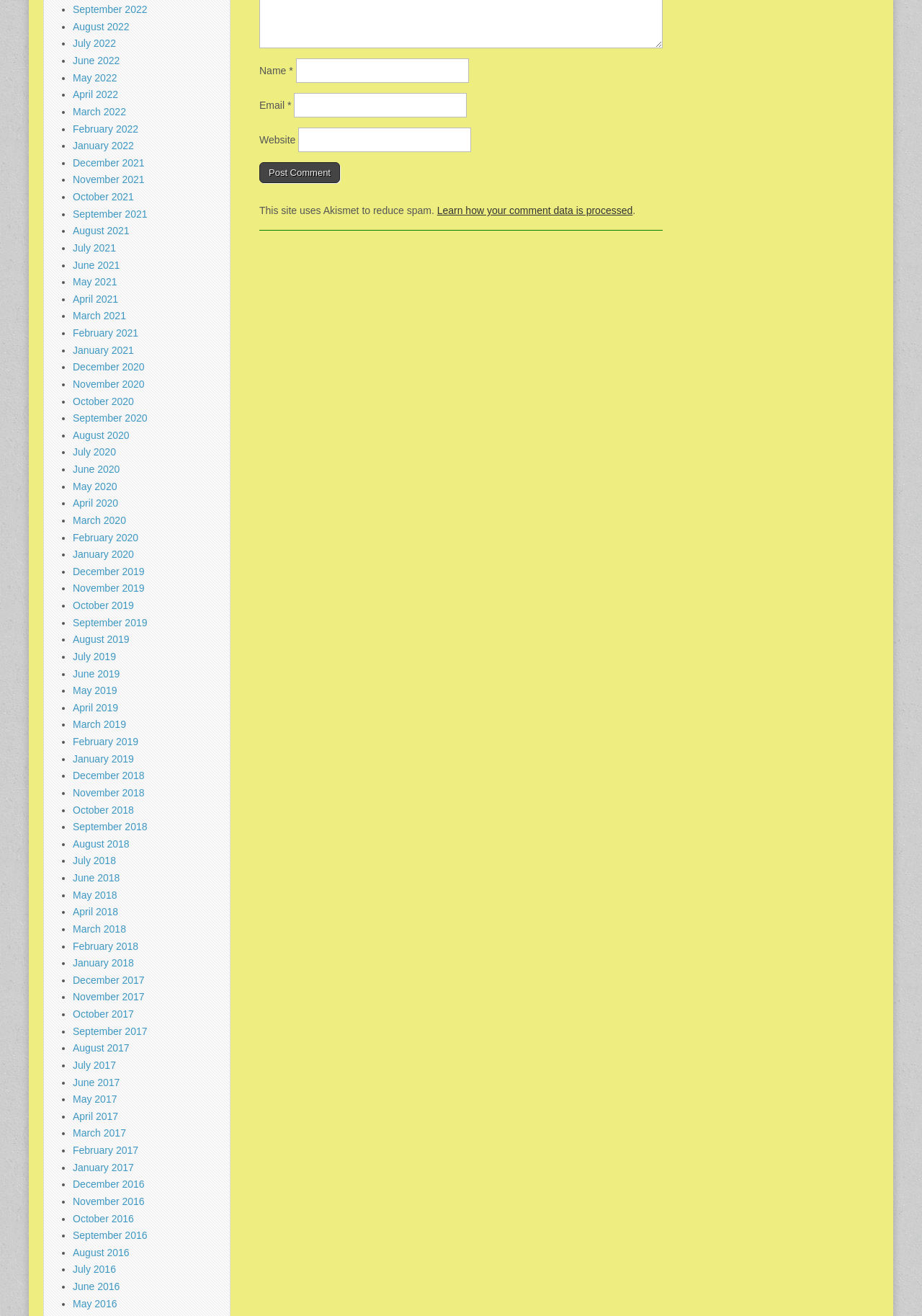Please identify the bounding box coordinates of the clickable area that will allow you to execute the instruction: "Enter your website".

[0.324, 0.097, 0.511, 0.115]